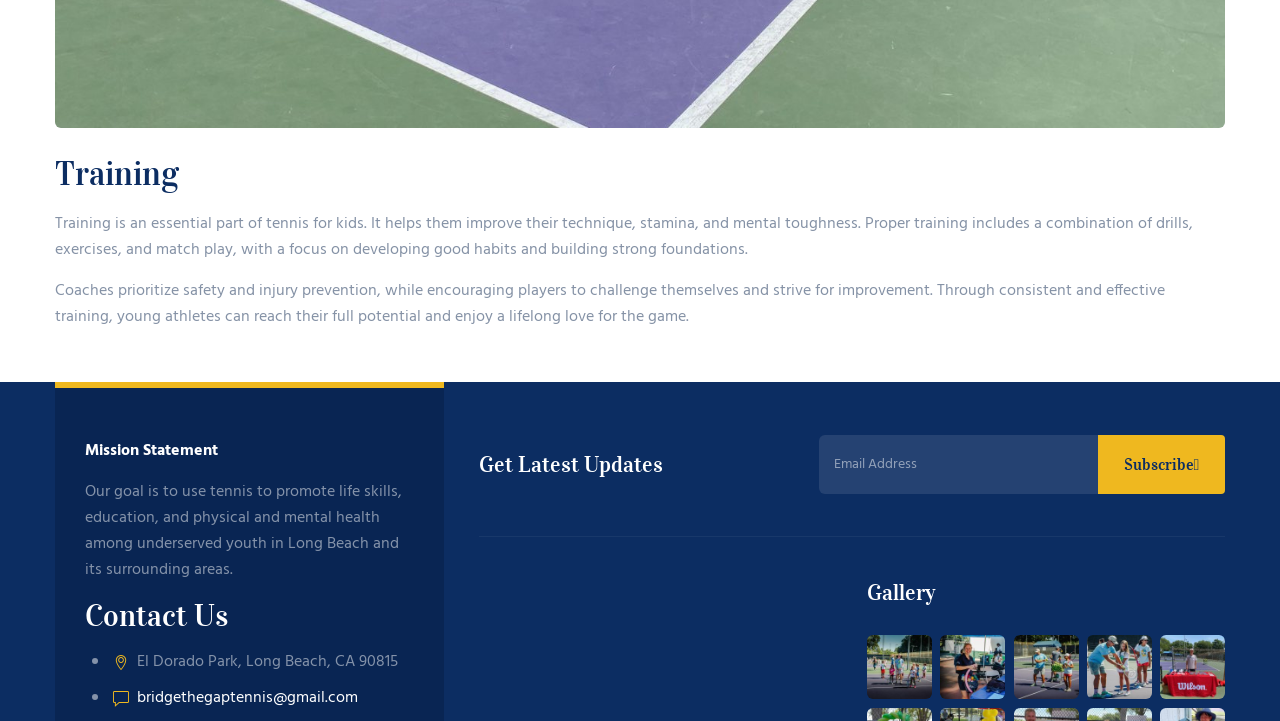Locate the bounding box of the UI element based on this description: "bridgethegaptennis@gmail.com". Provide four float numbers between 0 and 1 as [left, top, right, bottom].

[0.107, 0.949, 0.28, 0.985]